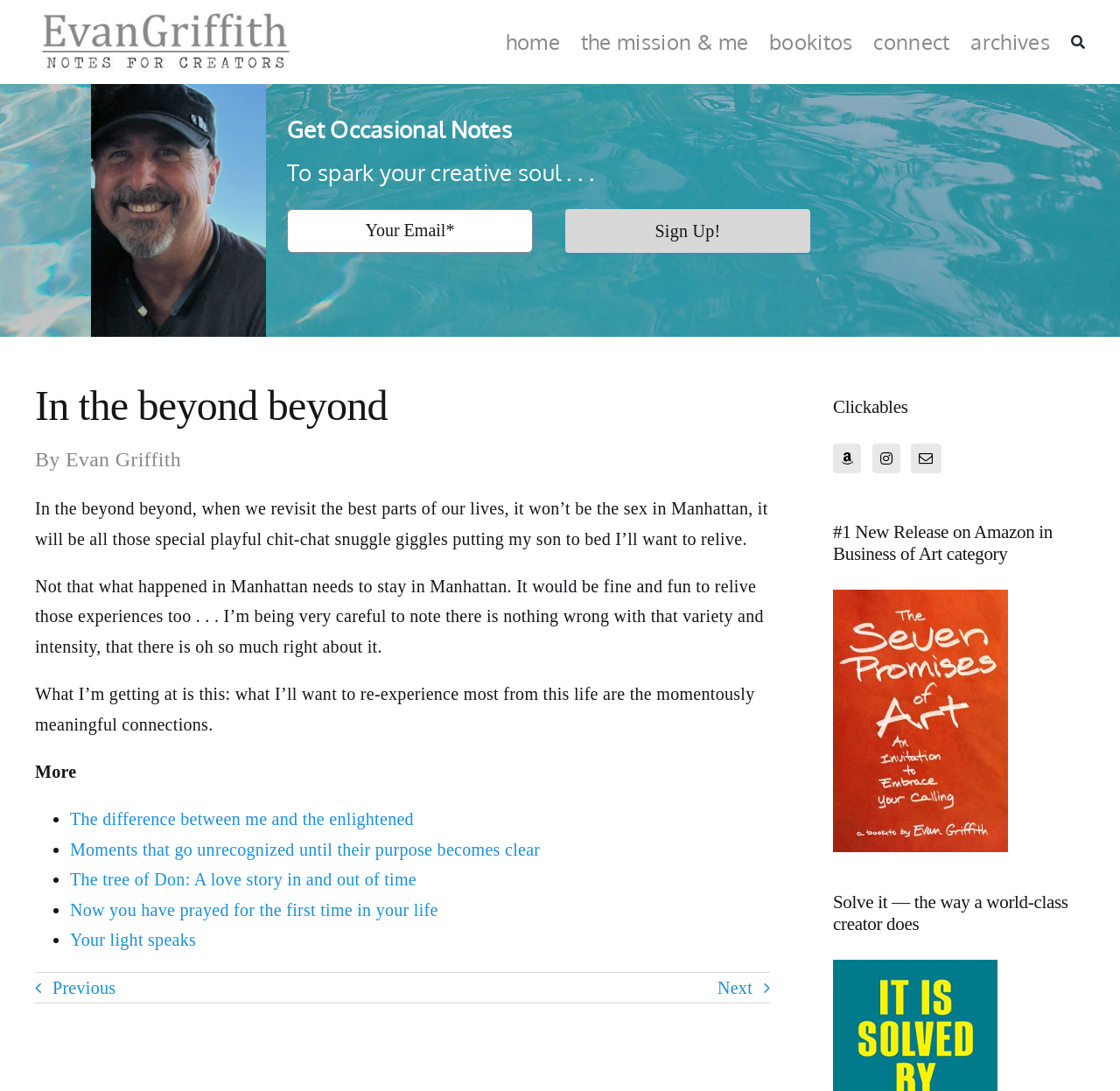Could you provide the bounding box coordinates for the portion of the screen to click to complete this instruction: "Read the article by Evan Griffith"?

[0.031, 0.457, 0.686, 0.503]